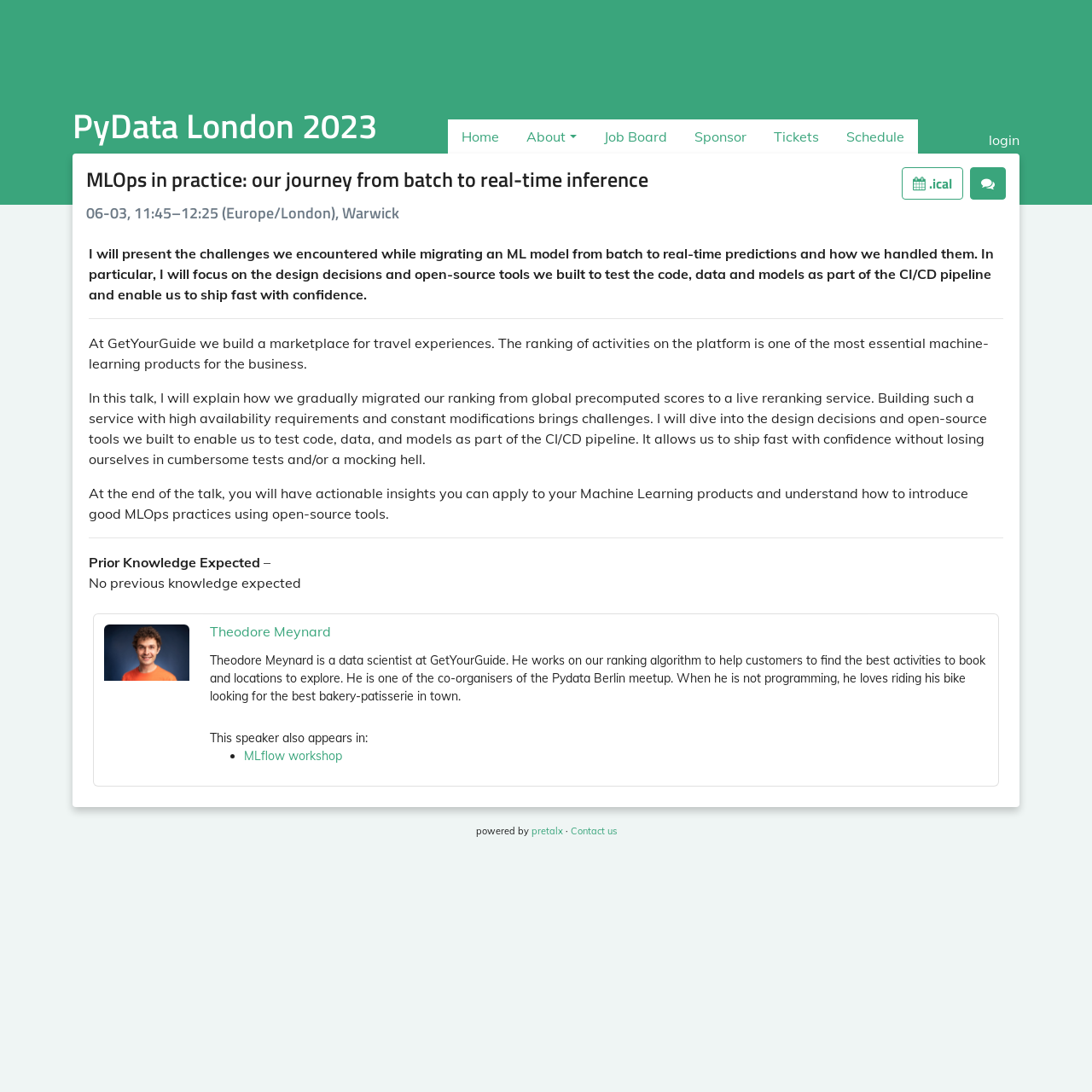What is the topic of the talk?
Kindly offer a comprehensive and detailed response to the question.

I found the topic of the talk by looking at the heading 'MLOps in practice: our journey from batch to real-time inference'.